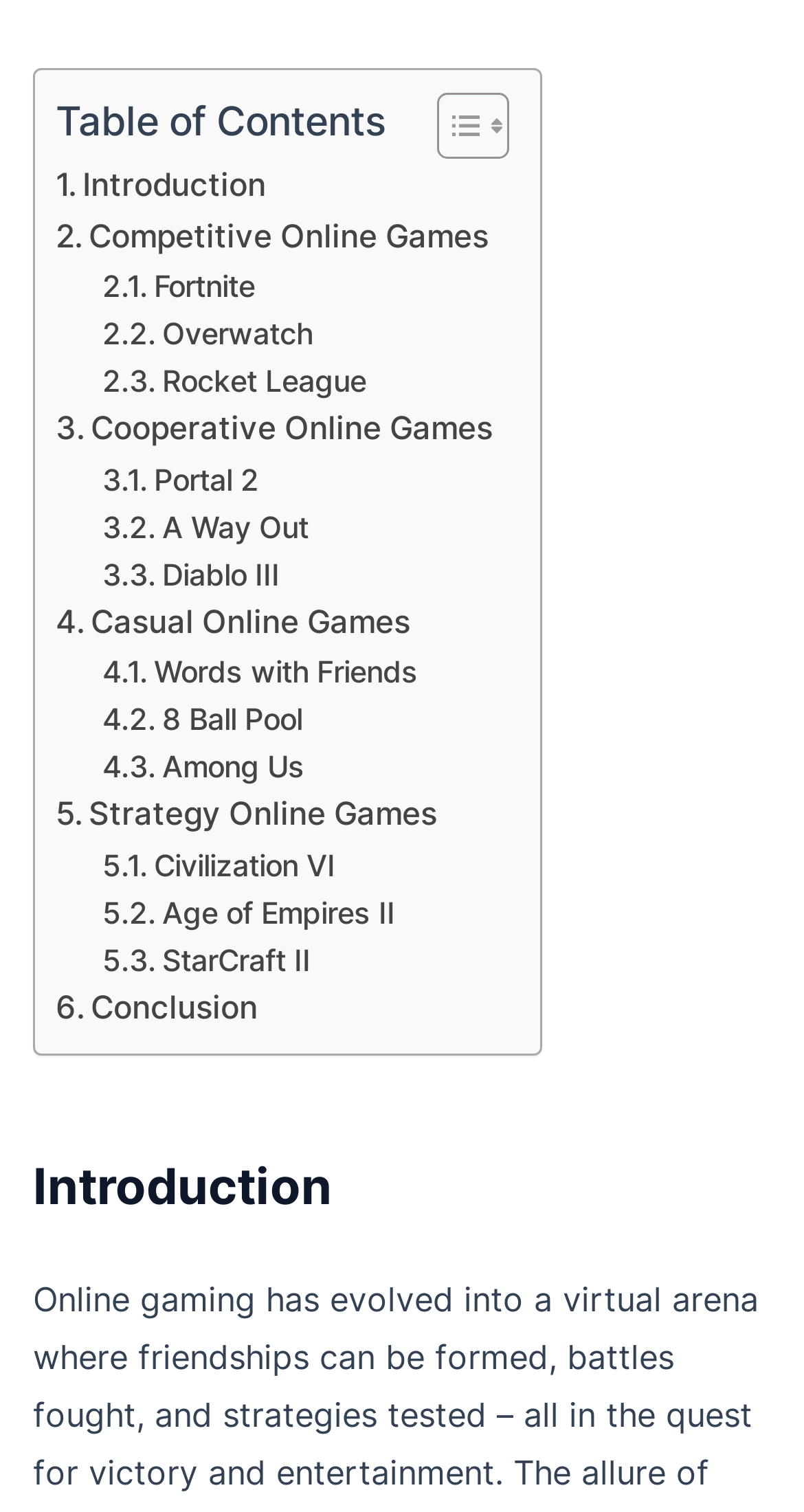Please find the bounding box coordinates of the element's region to be clicked to carry out this instruction: "Go to Introduction".

[0.069, 0.107, 0.331, 0.14]